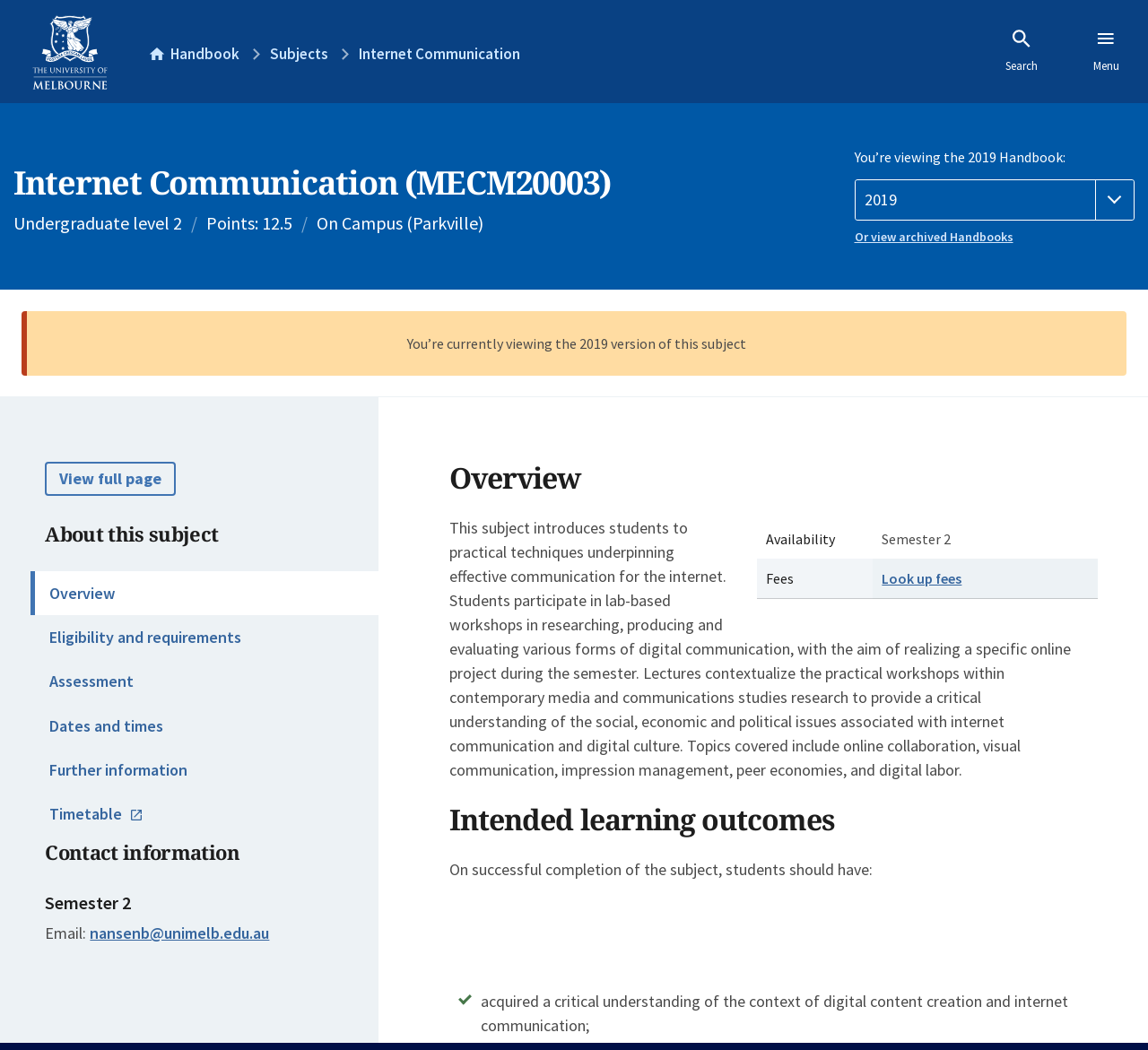Please determine the bounding box coordinates of the element's region to click for the following instruction: "Look up fees".

[0.768, 0.542, 0.838, 0.559]